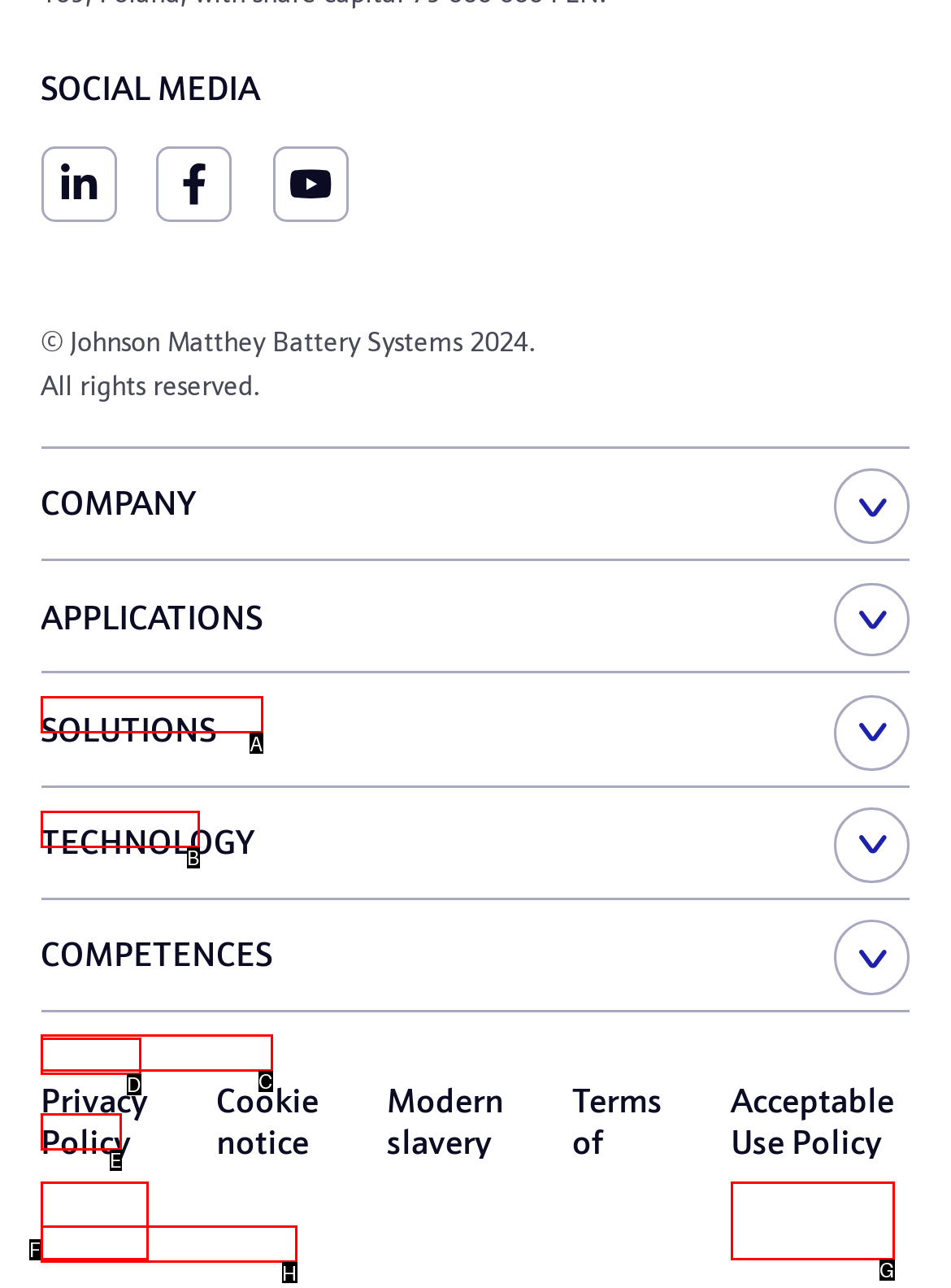Identify the HTML element that corresponds to the following description: Acceptable Use Policy Provide the letter of the best matching option.

G